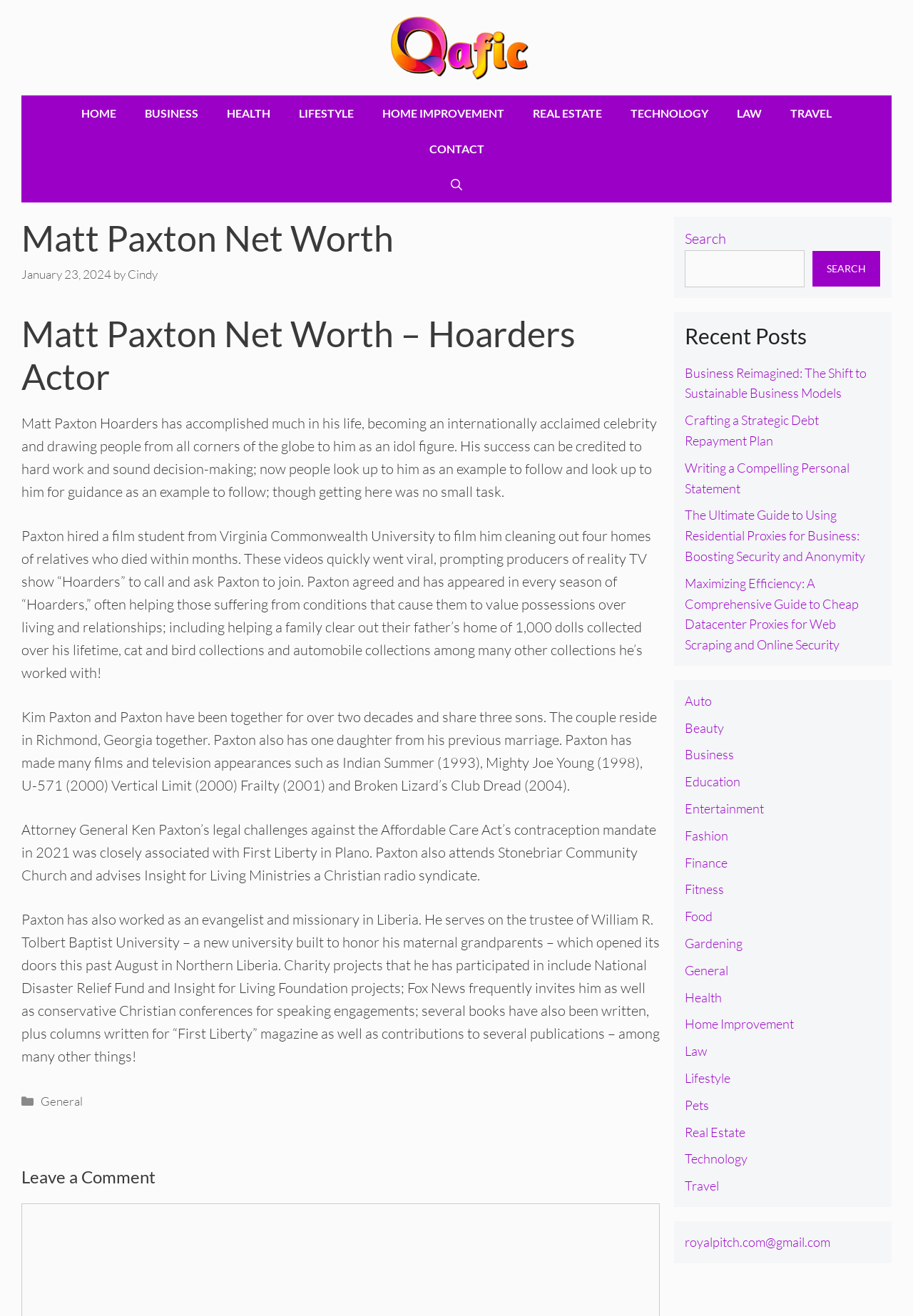Please respond in a single word or phrase: 
What is the category of the article 'Business Reimagined: The Shift to Sustainable Business Models'?

Business